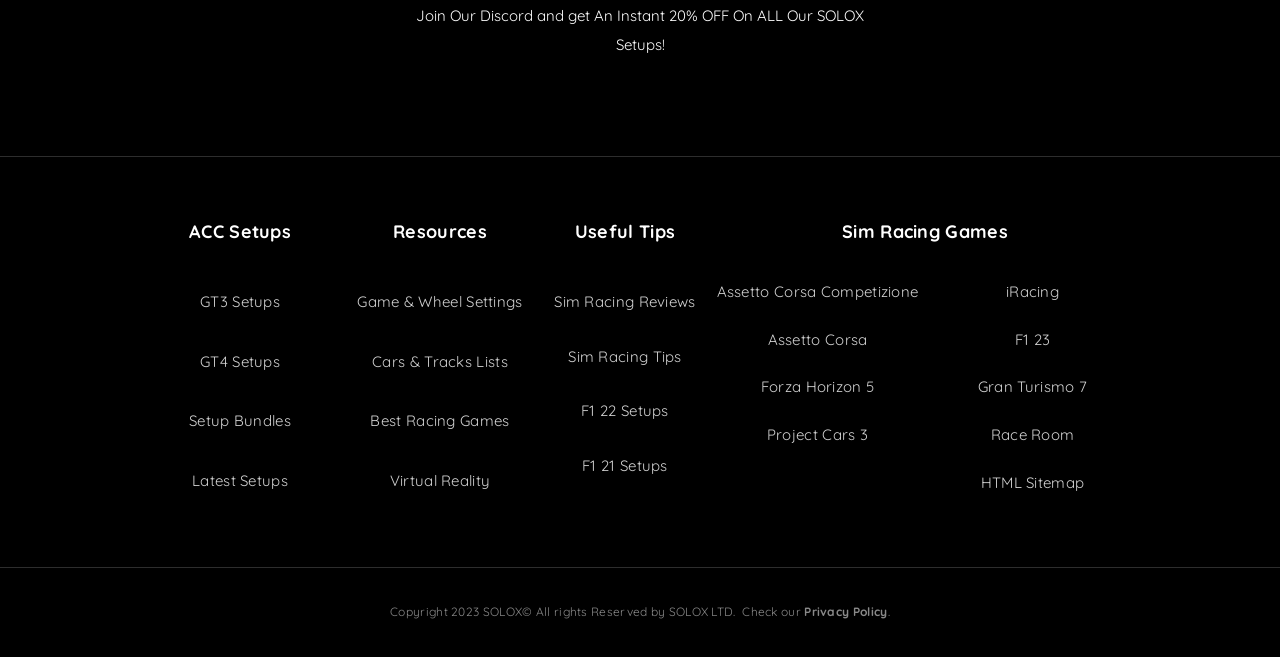Identify the bounding box coordinates for the region of the element that should be clicked to carry out the instruction: "Join Discord for 20% OFF". The bounding box coordinates should be four float numbers between 0 and 1, i.e., [left, top, right, bottom].

[0.325, 0.009, 0.675, 0.083]